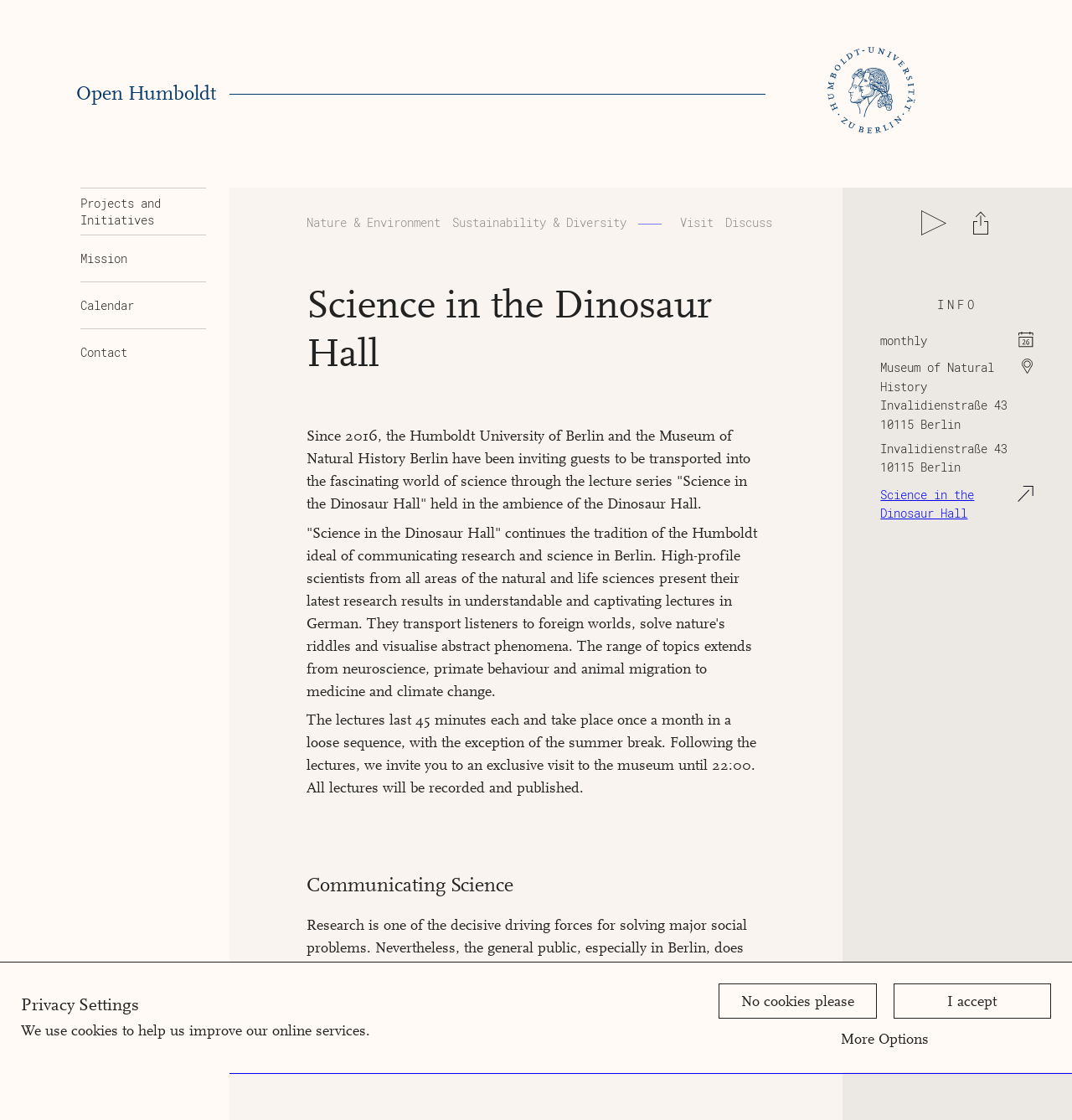Please identify the bounding box coordinates of where to click in order to follow the instruction: "Learn about the mission".

[0.075, 0.21, 0.192, 0.252]